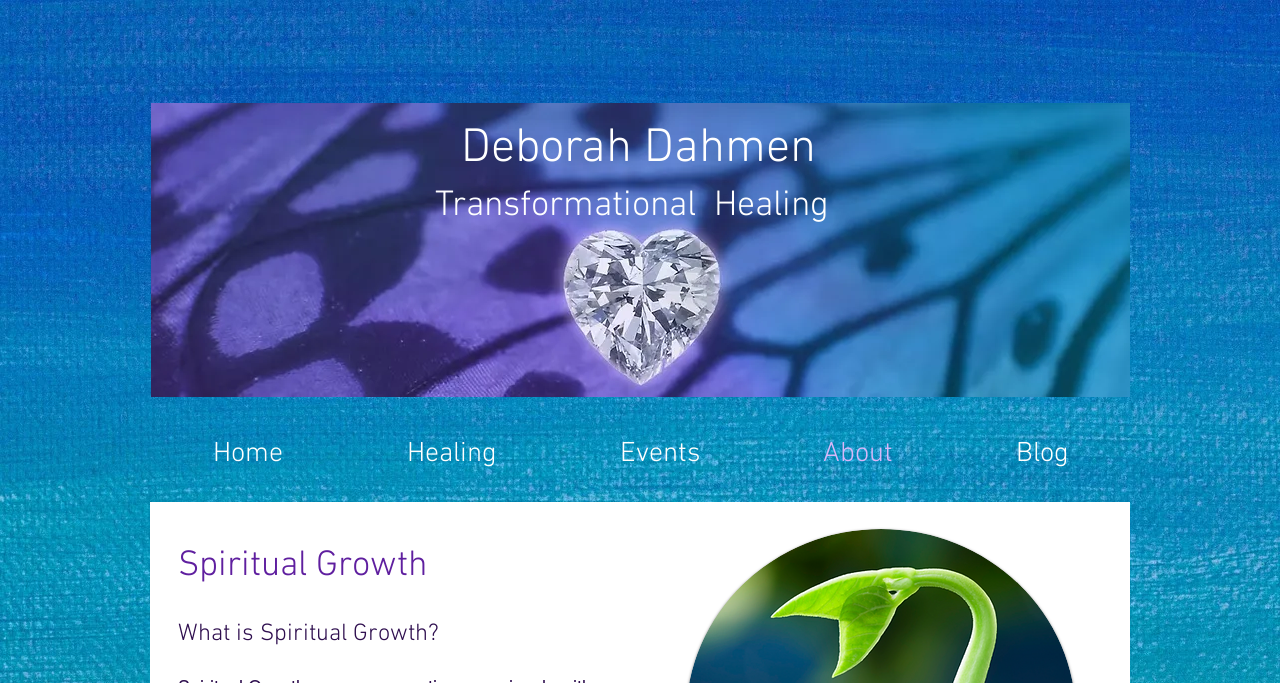Summarize the contents and layout of the webpage in detail.

The webpage is about spiritual growth mentoring with Deborah Dahmen, a psychic channel. At the top, there is a prominent link taking up most of the width, followed by two headings, "Deborah Dahmen" and "Transformational Healing", positioned side by side. 

Below these headings, there is a navigation menu labeled "Site" that spans about two-thirds of the width. The menu contains five links: "Home", "Healing", "Events", "About", and "Blog", arranged from left to right.

Further down, there are four headings stacked vertically, with the first and third headings containing no text. The second heading asks "What is Spiritual Growth?", and the fourth heading is titled "Spiritual Growth". These headings are positioned near the left edge of the page.

Overall, the webpage has a simple and clean layout, with a focus on Deborah Dahmen's spiritual growth mentoring services.